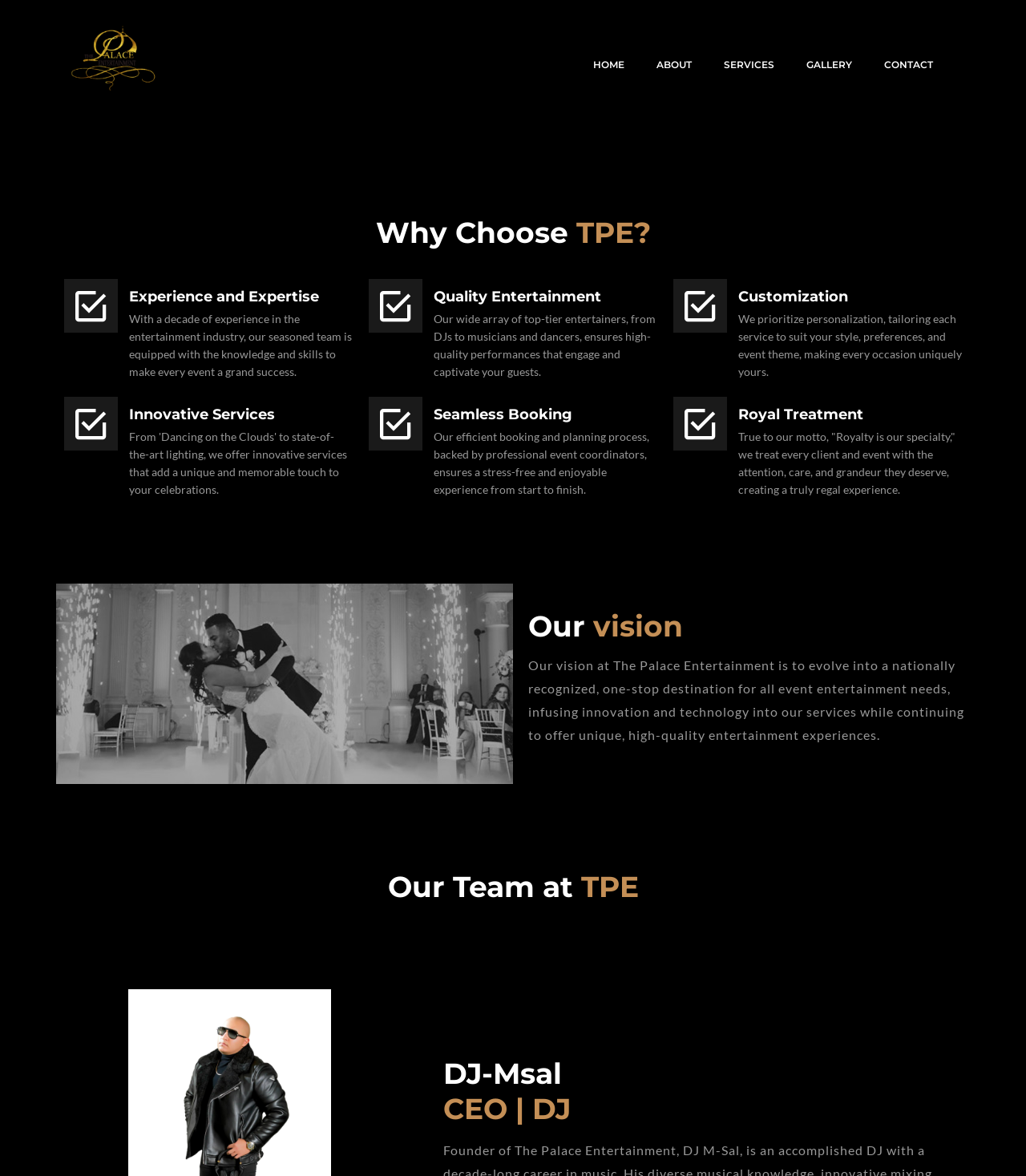Who is the CEO of The Palace Entertainment?
Using the information from the image, provide a comprehensive answer to the question.

The CEO of The Palace Entertainment is DJ-Msal, who is also a DJ. This information can be found in the section 'Our Team at TPE' on the webpage.